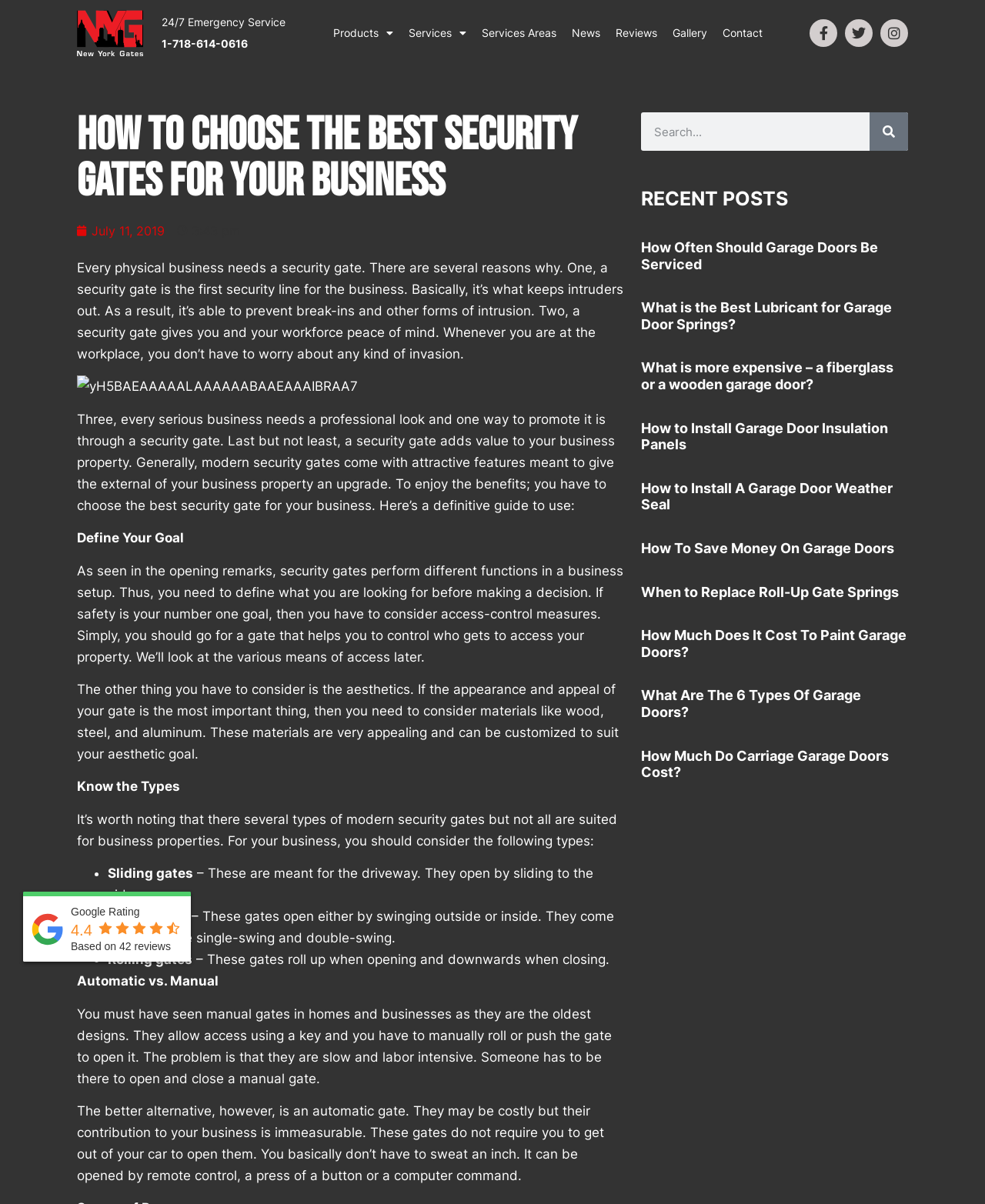What is the purpose of defining your goal when choosing a security gate?
From the details in the image, provide a complete and detailed answer to the question.

The webpage suggests that defining your goal when choosing a security gate helps determine what you are looking for, such as access-control measures, and whether you prioritize safety or aesthetics.